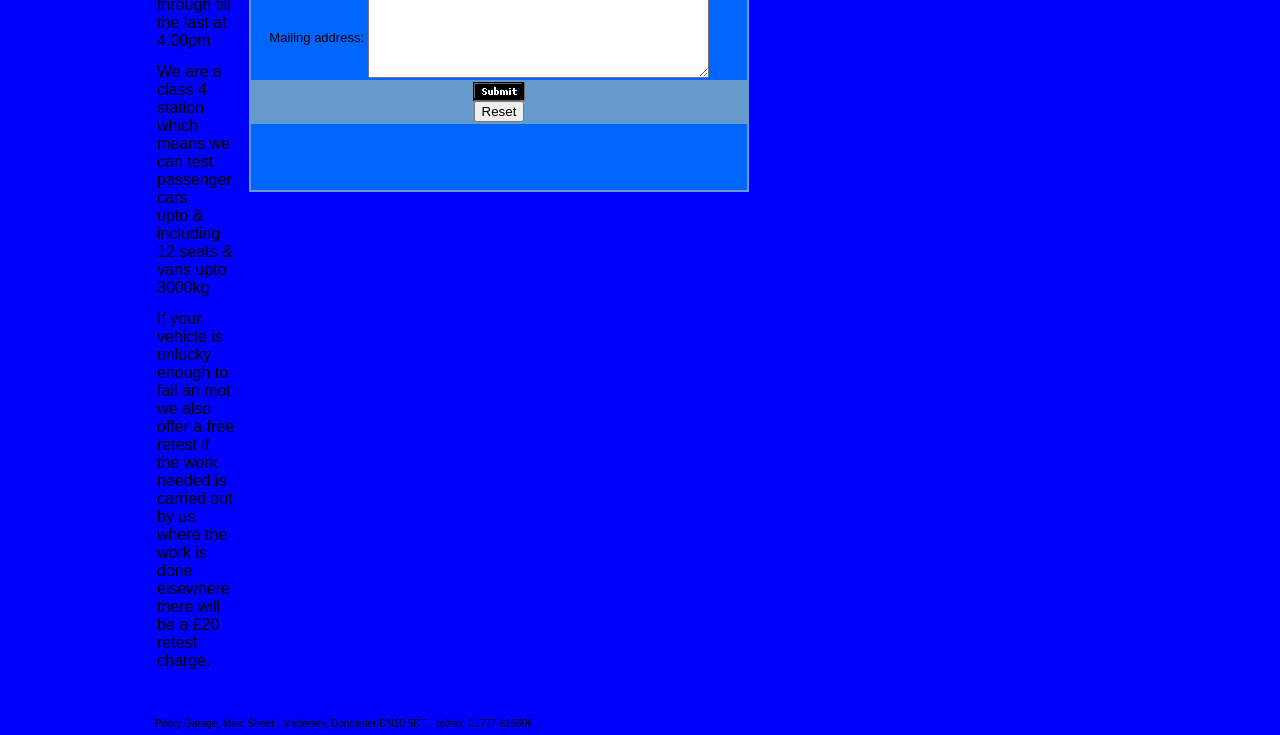Mark the bounding box of the element that matches the following description: "value="Reset"".

[0.37, 0.137, 0.41, 0.166]